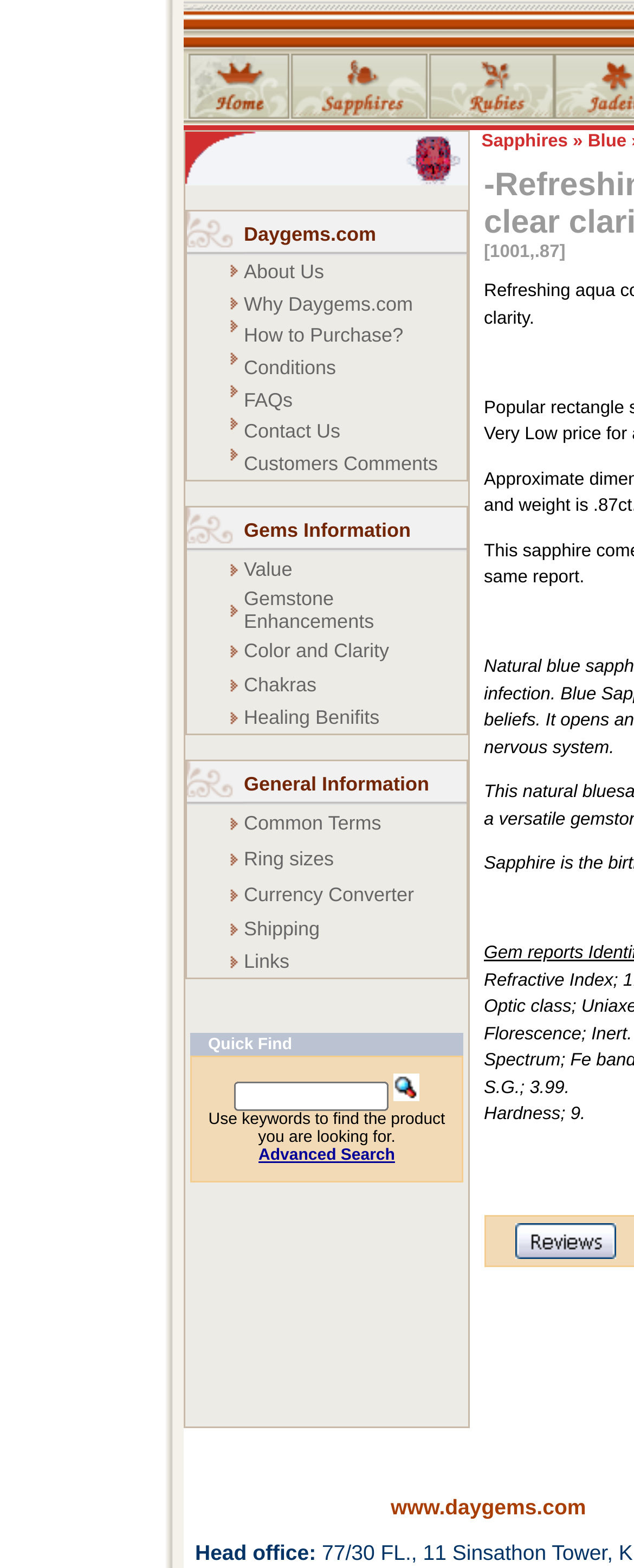Using the webpage screenshot and the element description Apple, determine the bounding box coordinates. Specify the coordinates in the format (top-left x, top-left y, bottom-right x, bottom-right y) with values ranging from 0 to 1.

None